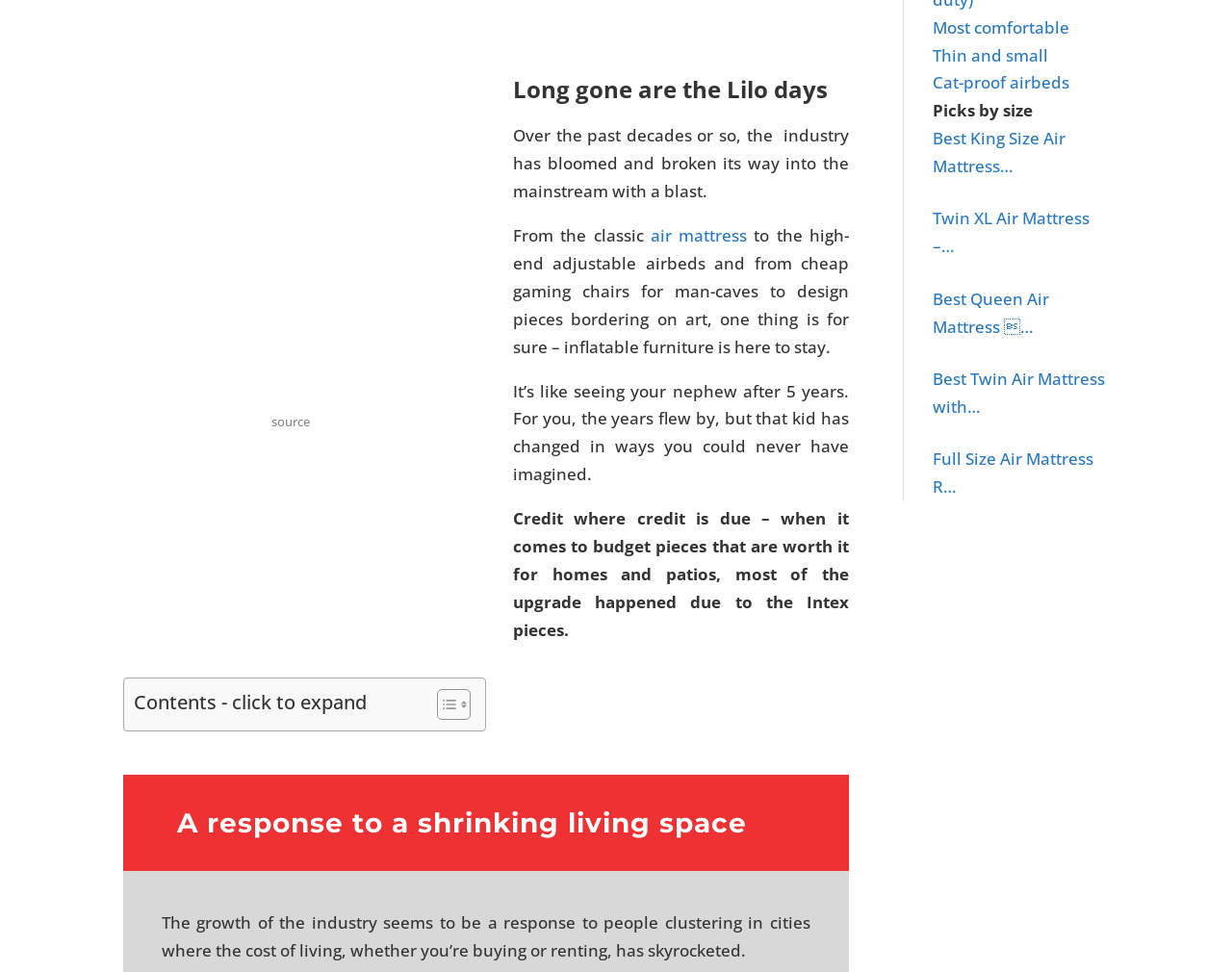Please identify the bounding box coordinates for the region that you need to click to follow this instruction: "Follow the 'air mattress' link".

[0.528, 0.231, 0.606, 0.254]